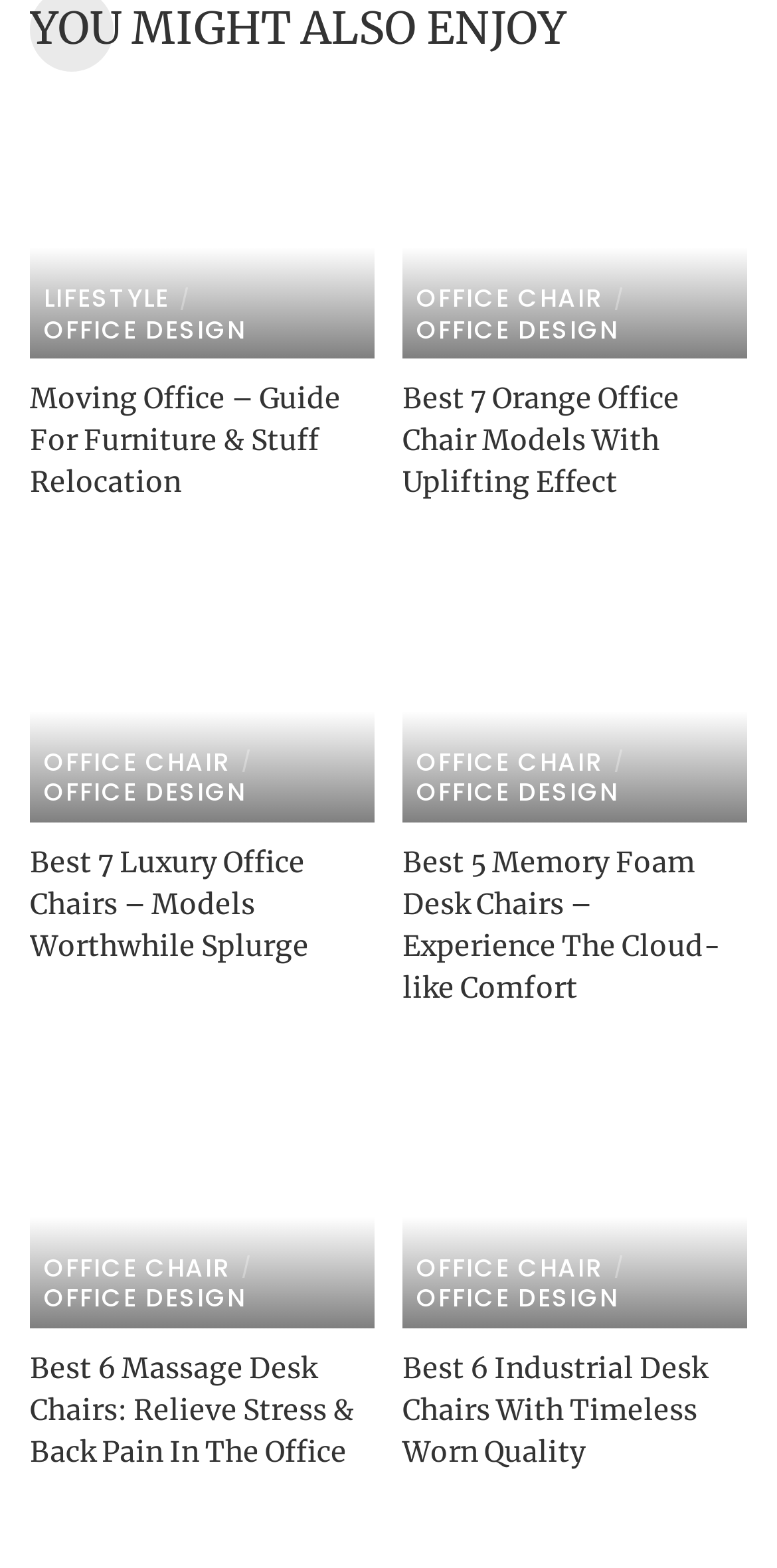Bounding box coordinates are specified in the format (top-left x, top-left y, bottom-right x, bottom-right y). All values are floating point numbers bounded between 0 and 1. Please provide the bounding box coordinate of the region this sentence describes: Lifestyle

[0.056, 0.183, 0.246, 0.199]